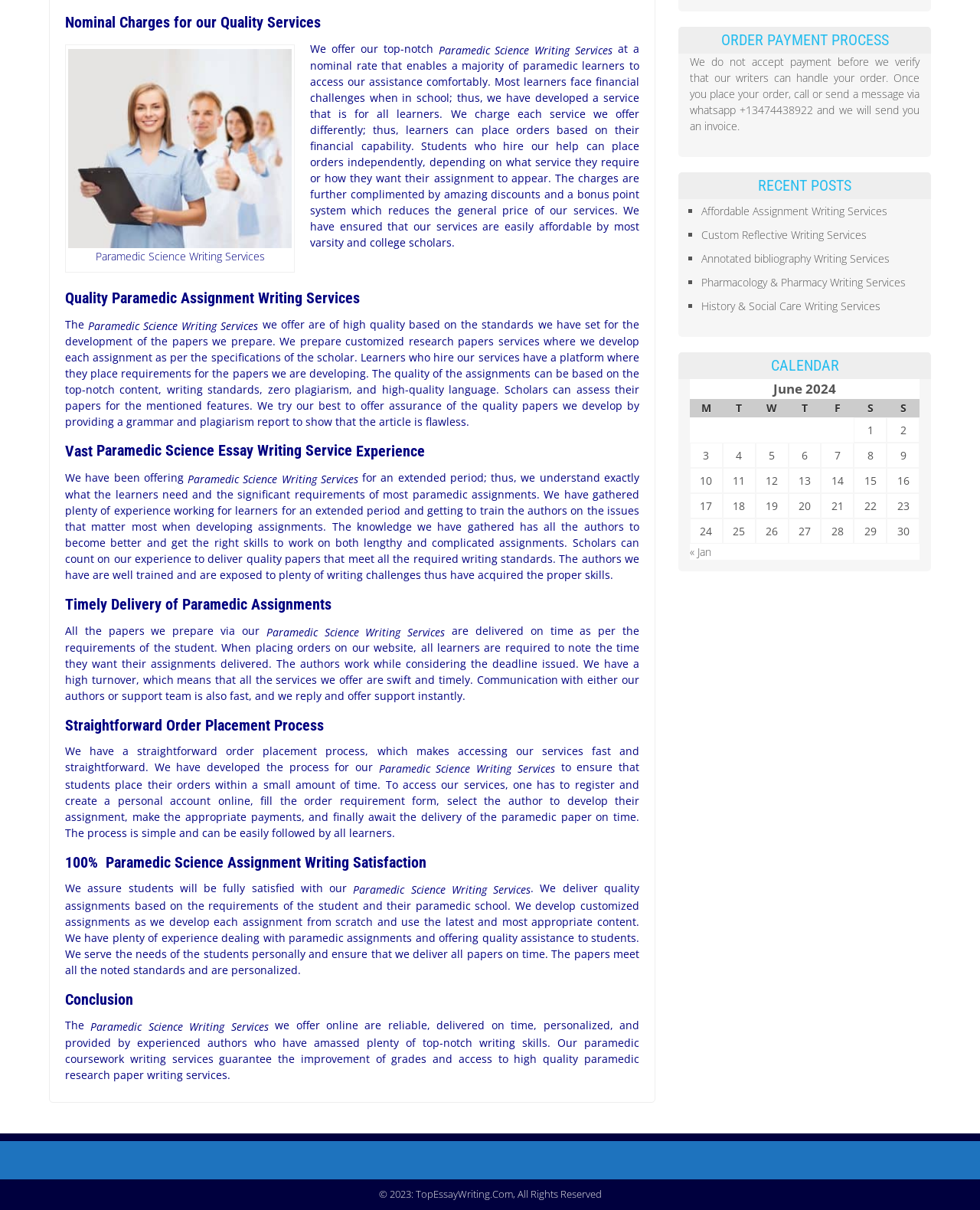Identify the bounding box for the given UI element using the description provided. Coordinates should be in the format (top-left x, top-left y, bottom-right x, bottom-right y) and must be between 0 and 1. Here is the description: Affordable Assignment Writing Services

[0.716, 0.169, 0.905, 0.181]